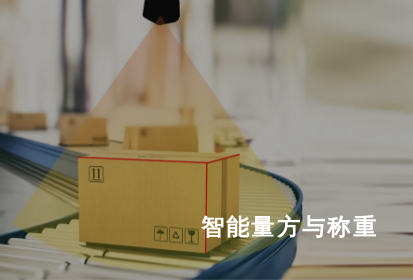What is the purpose of the system?
Utilize the image to construct a detailed and well-explained answer.

The system is designed to intelligently measure dimensions and weights of packages in industrial and logistics settings, which enhances efficiency in sorting and processing, and ultimately helps in handling and managing inventory seamlessly.